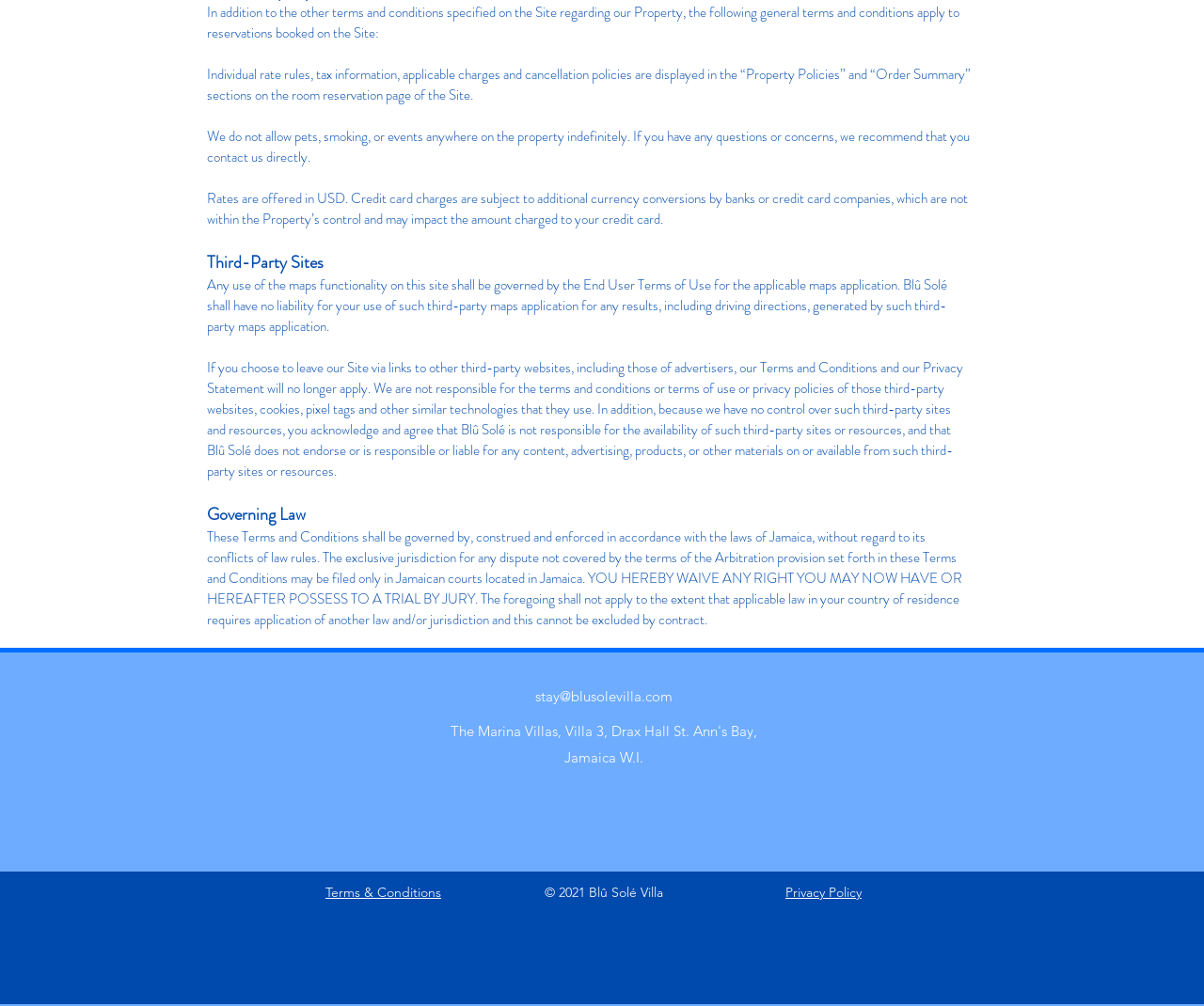Is there a link to the Privacy Policy?
Based on the visual content, answer with a single word or a brief phrase.

Yes